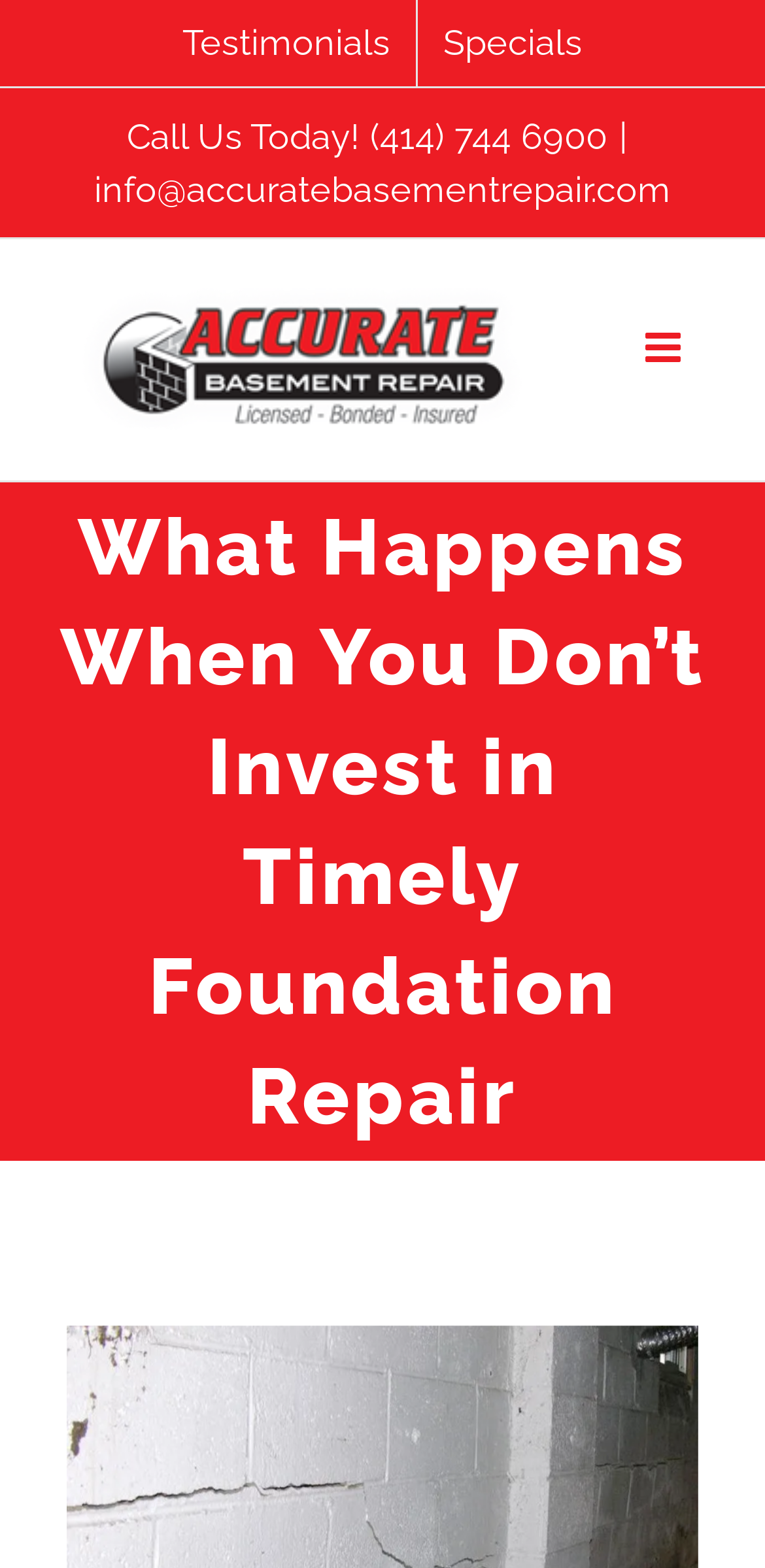Locate the bounding box coordinates of the UI element described by: "Descarga gratuita de dicomcleaner". The bounding box coordinates should consist of four float numbers between 0 and 1, i.e., [left, top, right, bottom].

None